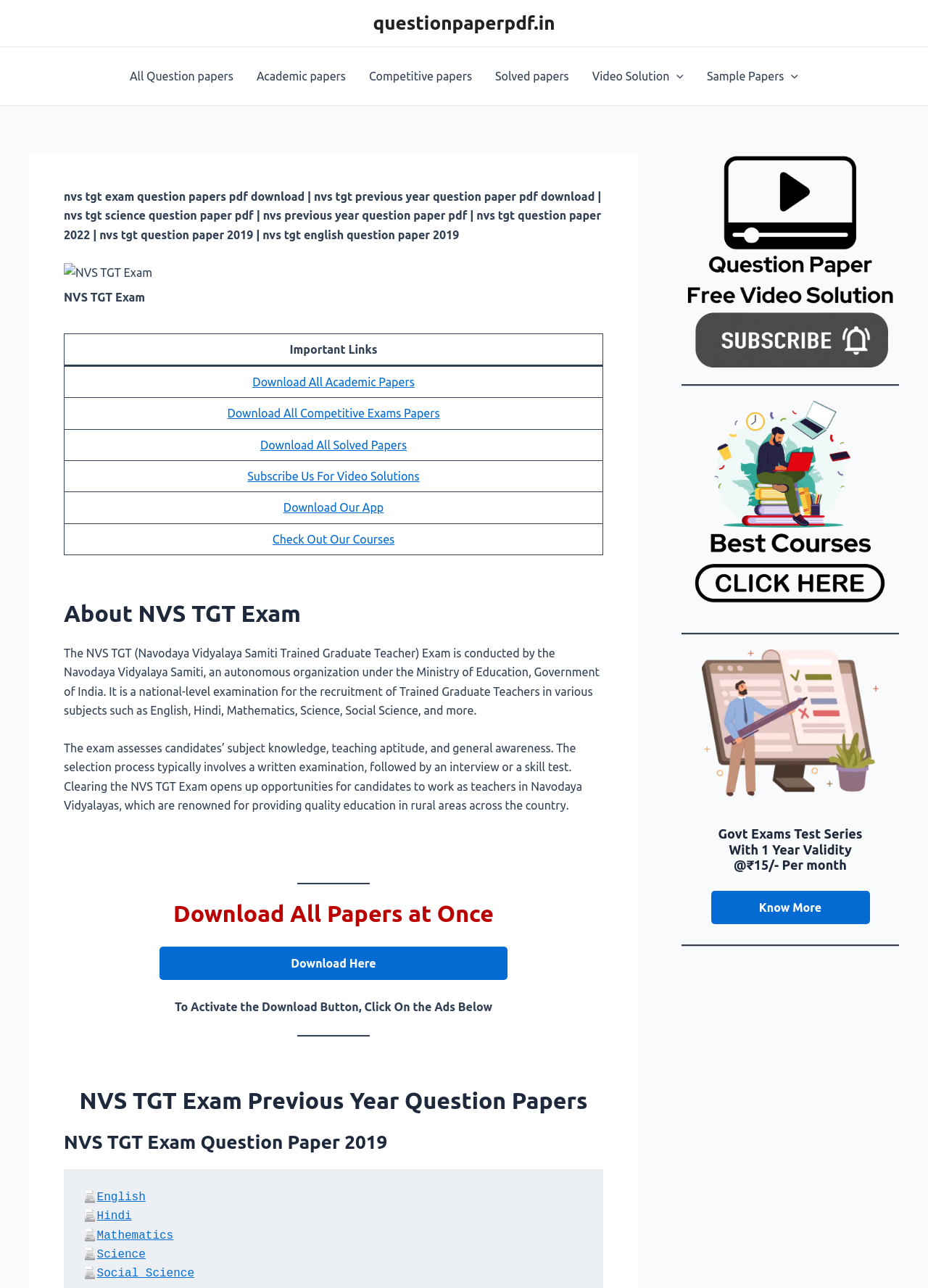Based on the image, please respond to the question with as much detail as possible:
What can be downloaded from this webpage?

This webpage provides links to download NVS TGT Exam question papers, including previous year question papers, academic papers, competitive exams papers, and solved papers.